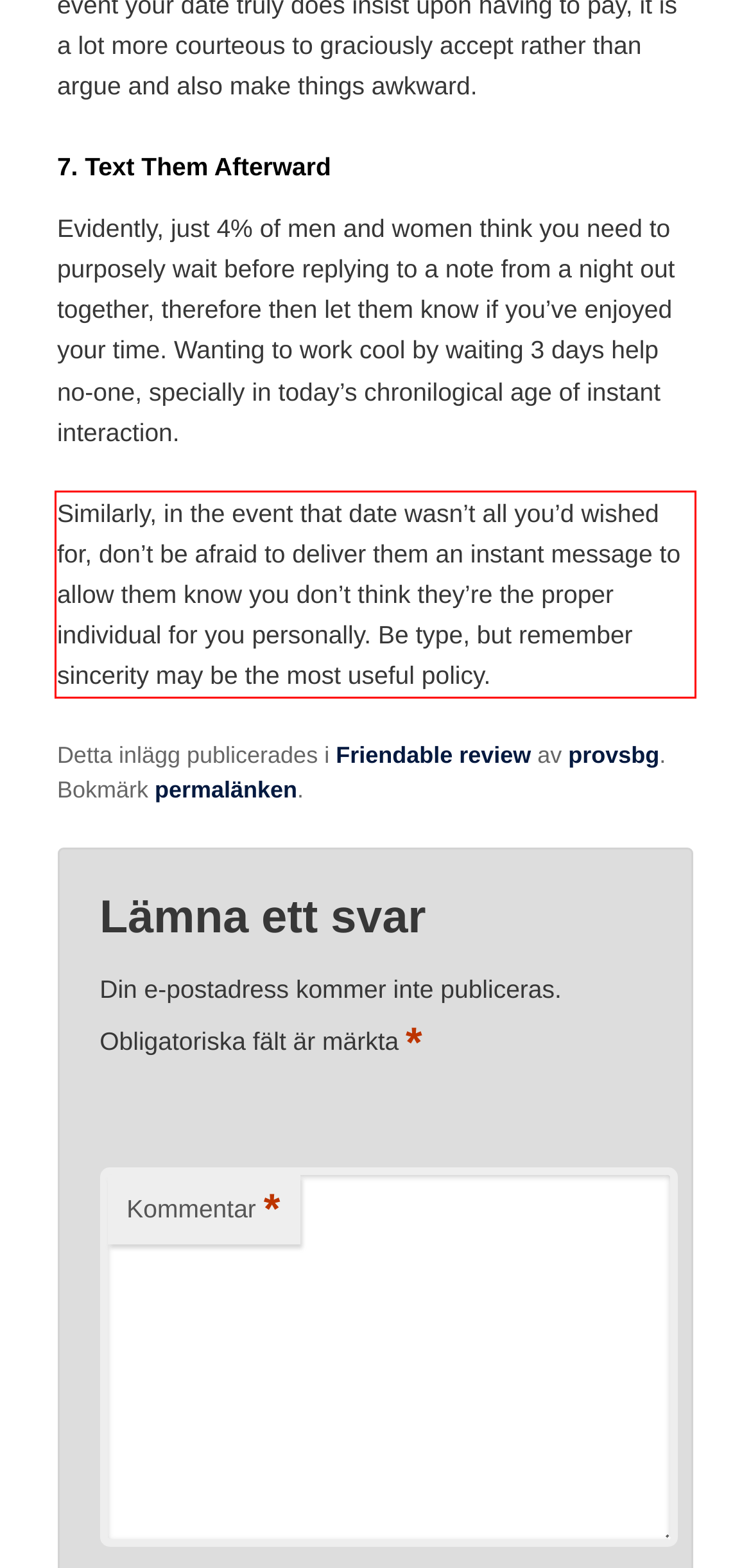Given the screenshot of a webpage, identify the red rectangle bounding box and recognize the text content inside it, generating the extracted text.

Similarly, in the event that date wasn’t all you’d wished for, don’t be afraid to deliver them an instant message to allow them know you don’t think they’re the proper individual for you personally. Be type, but remember sincerity may be the most useful policy.